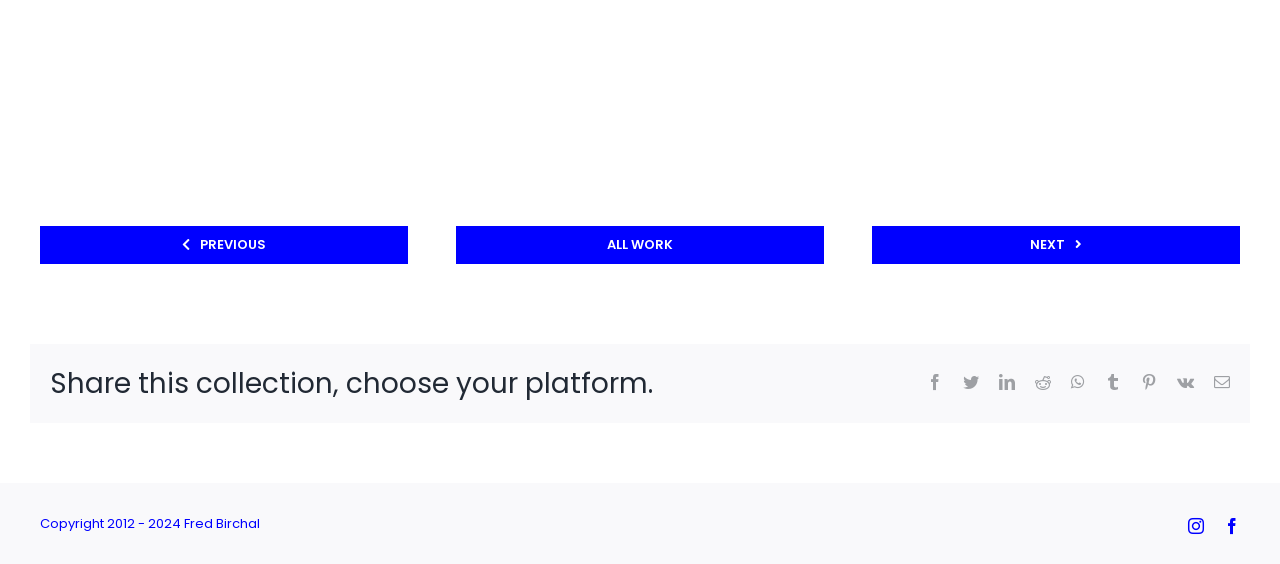Provide a single word or phrase answer to the question: 
What social media platforms can you share this collection on?

Multiple